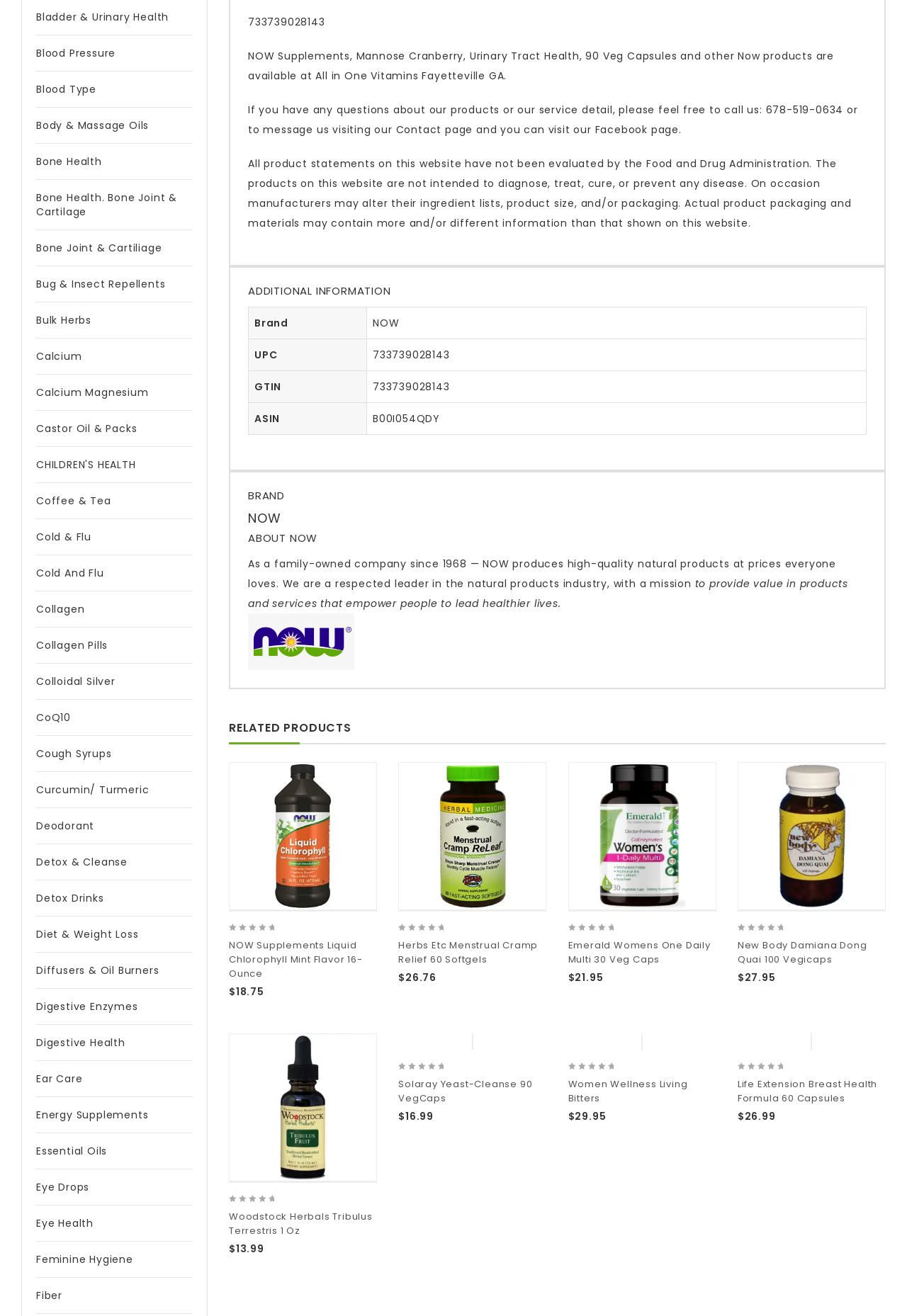Please find the bounding box coordinates for the clickable element needed to perform this instruction: "Quick view Herbs Etc Menstrual Cramp Relief 60 softgels".

[0.205, 0.748, 0.232, 0.766]